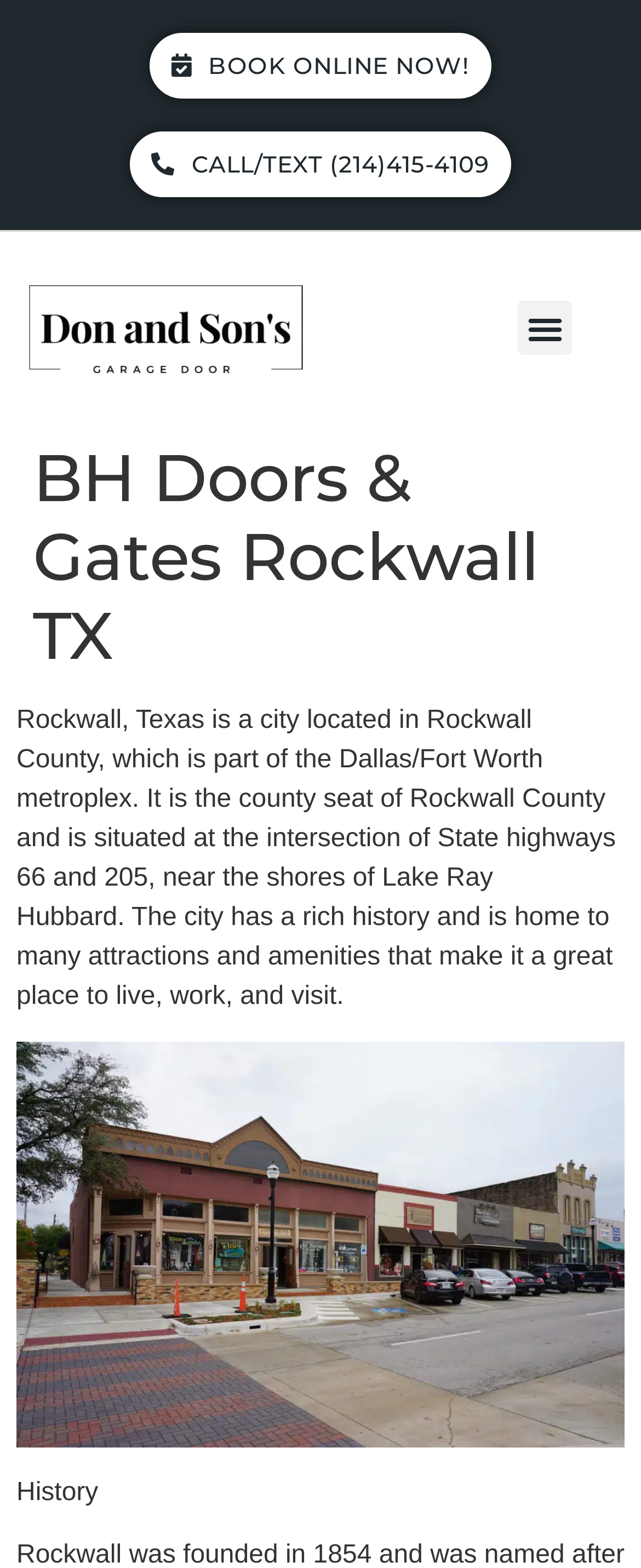Describe the webpage meticulously, covering all significant aspects.

The webpage is about BH Doors & Gates Rockwall TX, a business located in Rockwall, Texas. At the top of the page, there are two prominent links: "BOOK ONLINE NOW!" and "CALL/TEXT (214)415-4109", positioned side by side, with the latter slightly below the former. To the right of these links, there is a "Menu Toggle" button.

Below these elements, there is a header section that spans almost the entire width of the page. Within this section, the business name "BH Doors & Gates Rockwall TX" is displayed as a heading. 

Underneath the header, there is a block of text that provides information about Rockwall, Texas, describing its location, history, and attractions. This text is positioned near the top left of the page and takes up a significant portion of the page's width.

Below the text, there is an image, which is centered and takes up most of the page's width. 

At the very bottom of the page, there is a section labeled "History", which appears to be a separate section or category.